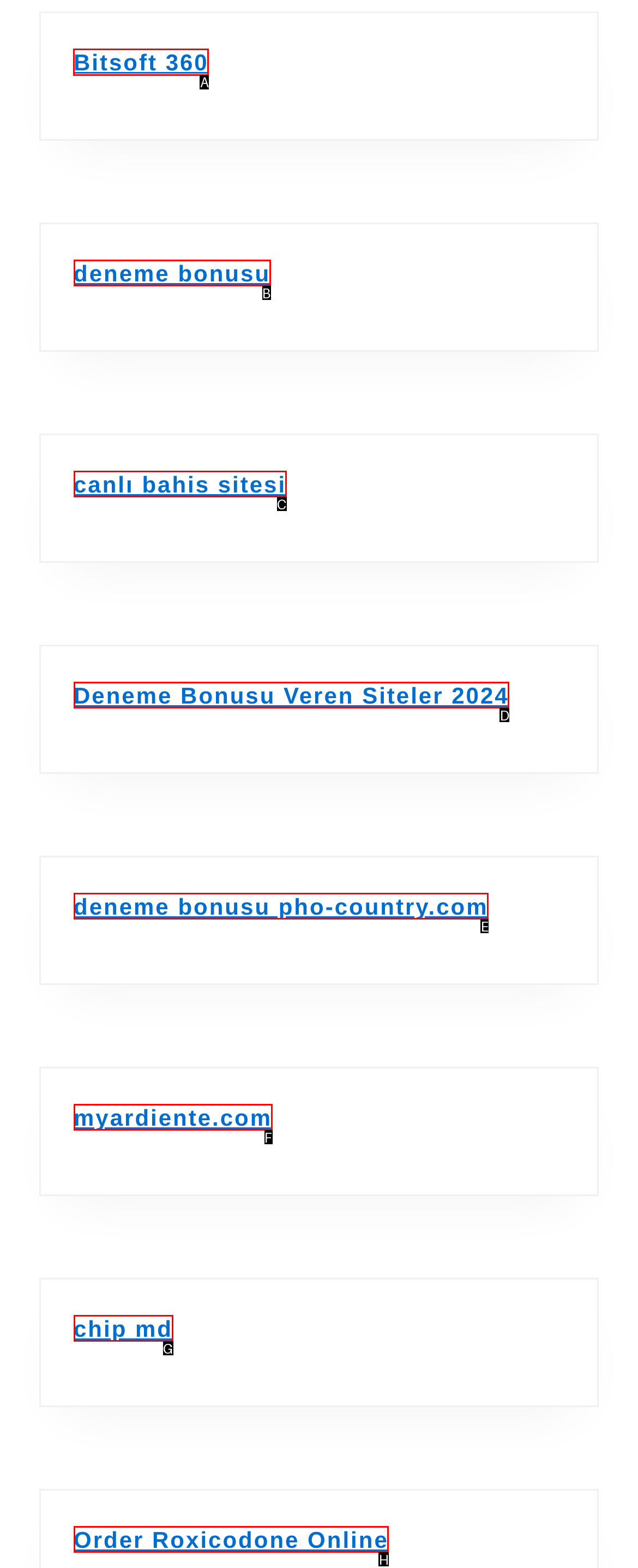Find the appropriate UI element to complete the task: Click on Bitsoft 360. Indicate your choice by providing the letter of the element.

A